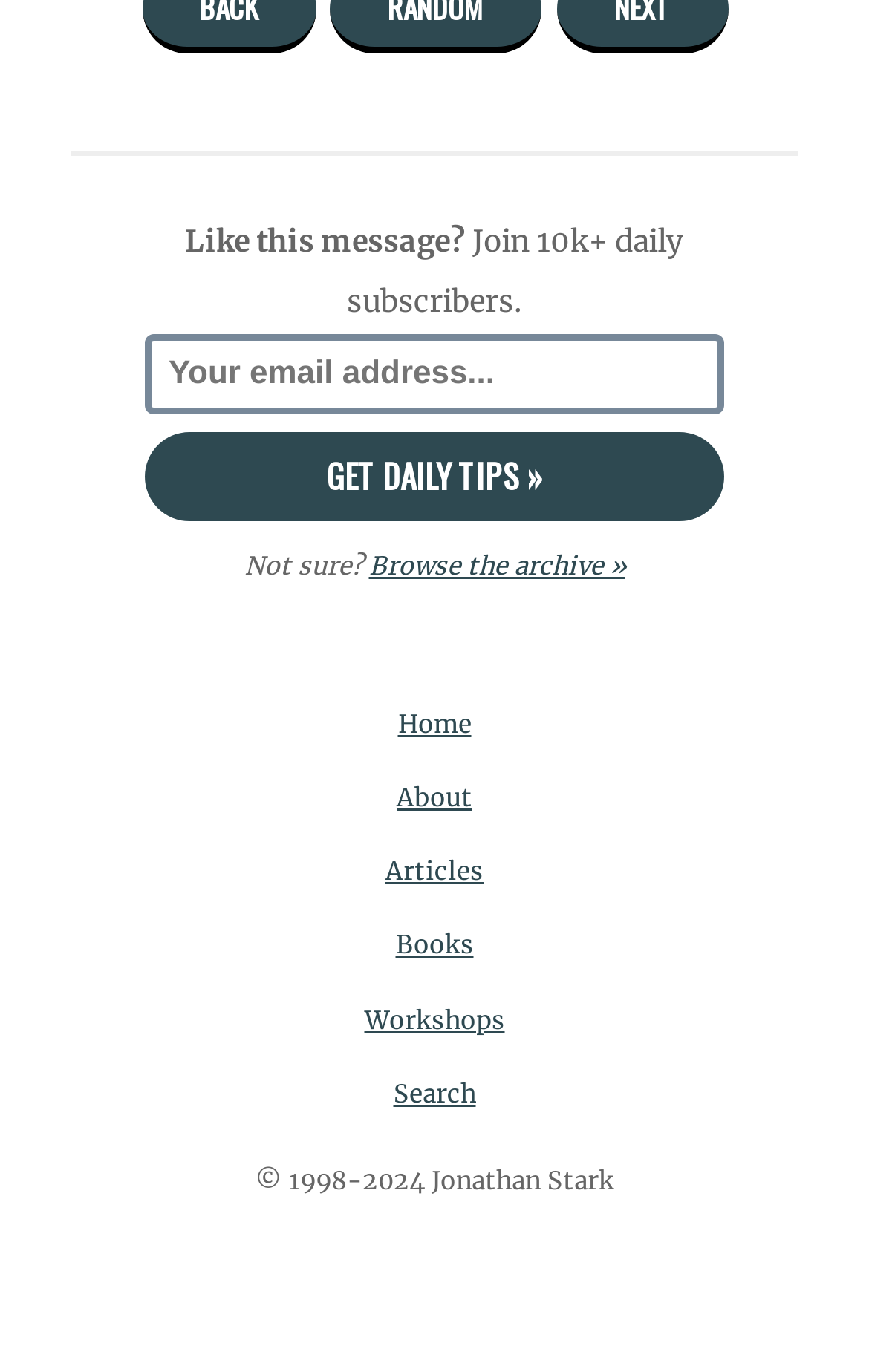Use a single word or phrase to respond to the question:
What is the alternative to getting daily tips?

Browse the archive